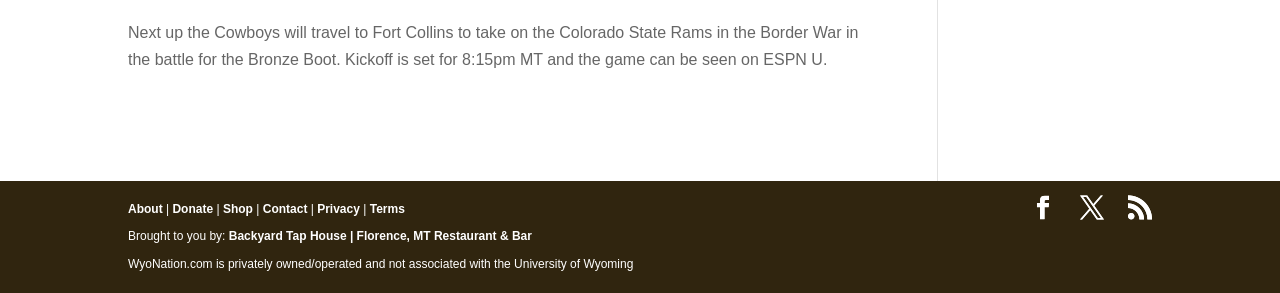Specify the bounding box coordinates of the area to click in order to follow the given instruction: "Contact the website administrator."

[0.205, 0.69, 0.24, 0.738]